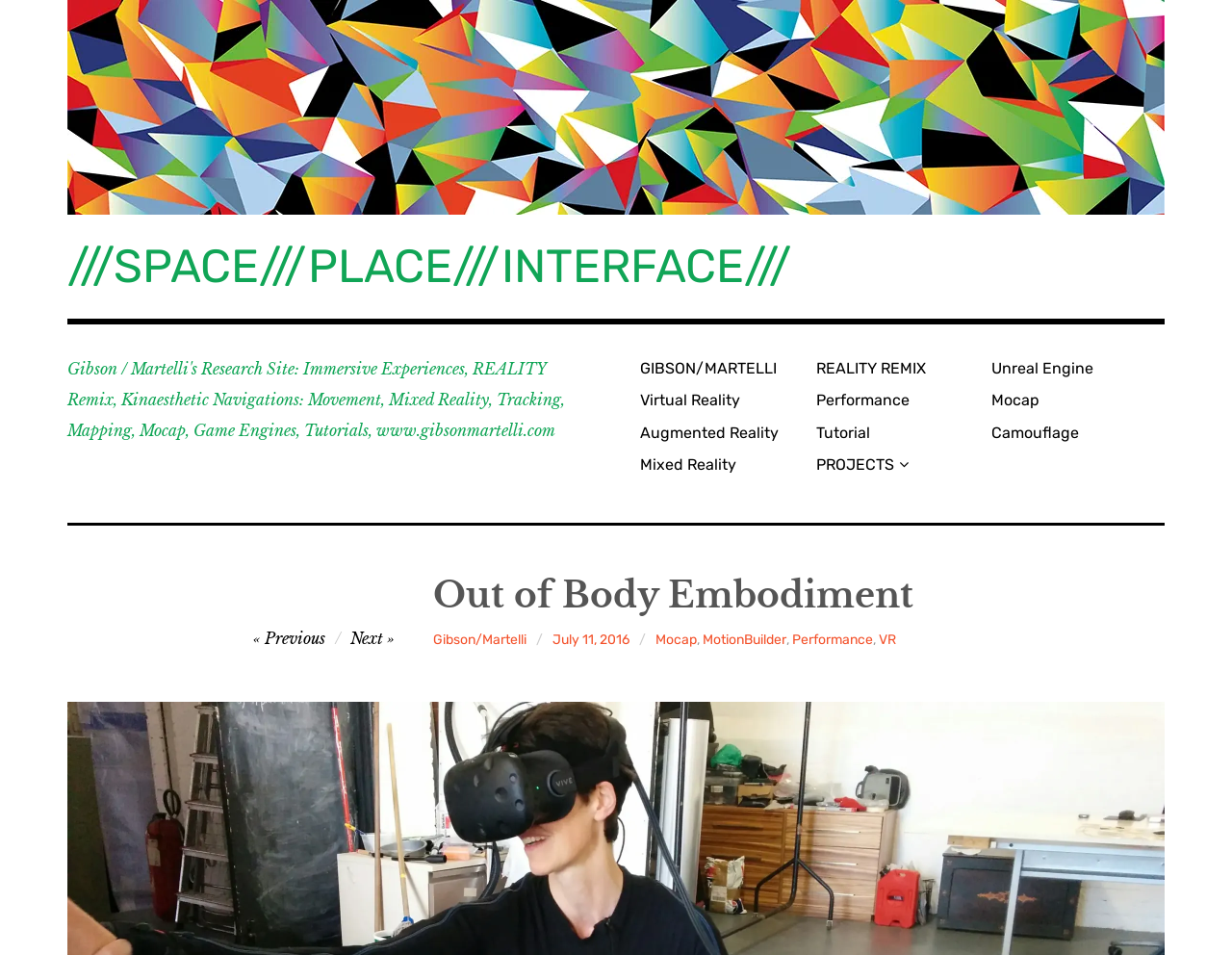How many types of reality are mentioned?
Please provide a comprehensive answer based on the details in the screenshot.

I counted the number of links that mention different types of reality, which are 'Virtual Reality', 'Augmented Reality', 'Mixed Reality', and 'REALITY REMIX'. Therefore, there are 4 types of reality mentioned.